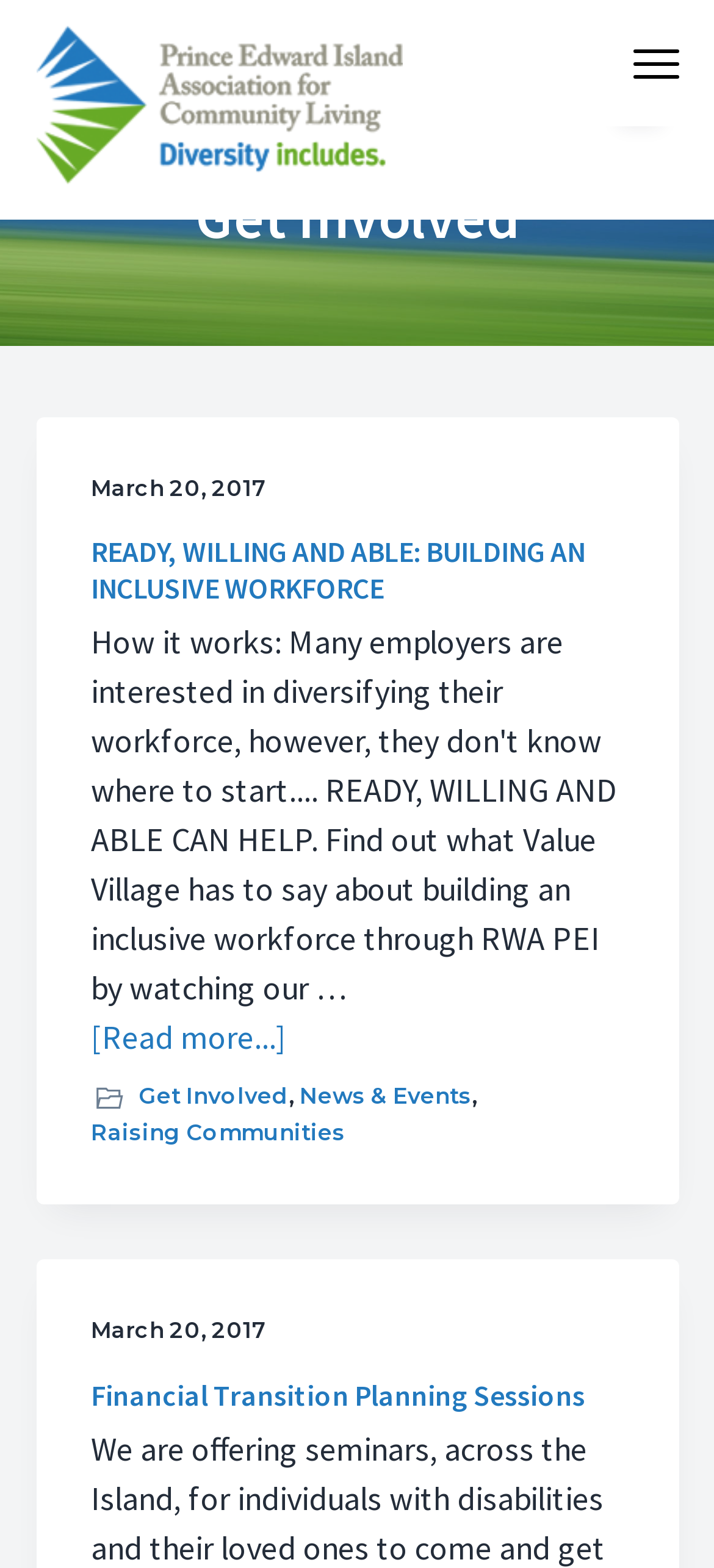Please specify the bounding box coordinates of the clickable section necessary to execute the following command: "View Financial Transition Planning Sessions".

[0.127, 0.877, 0.819, 0.901]